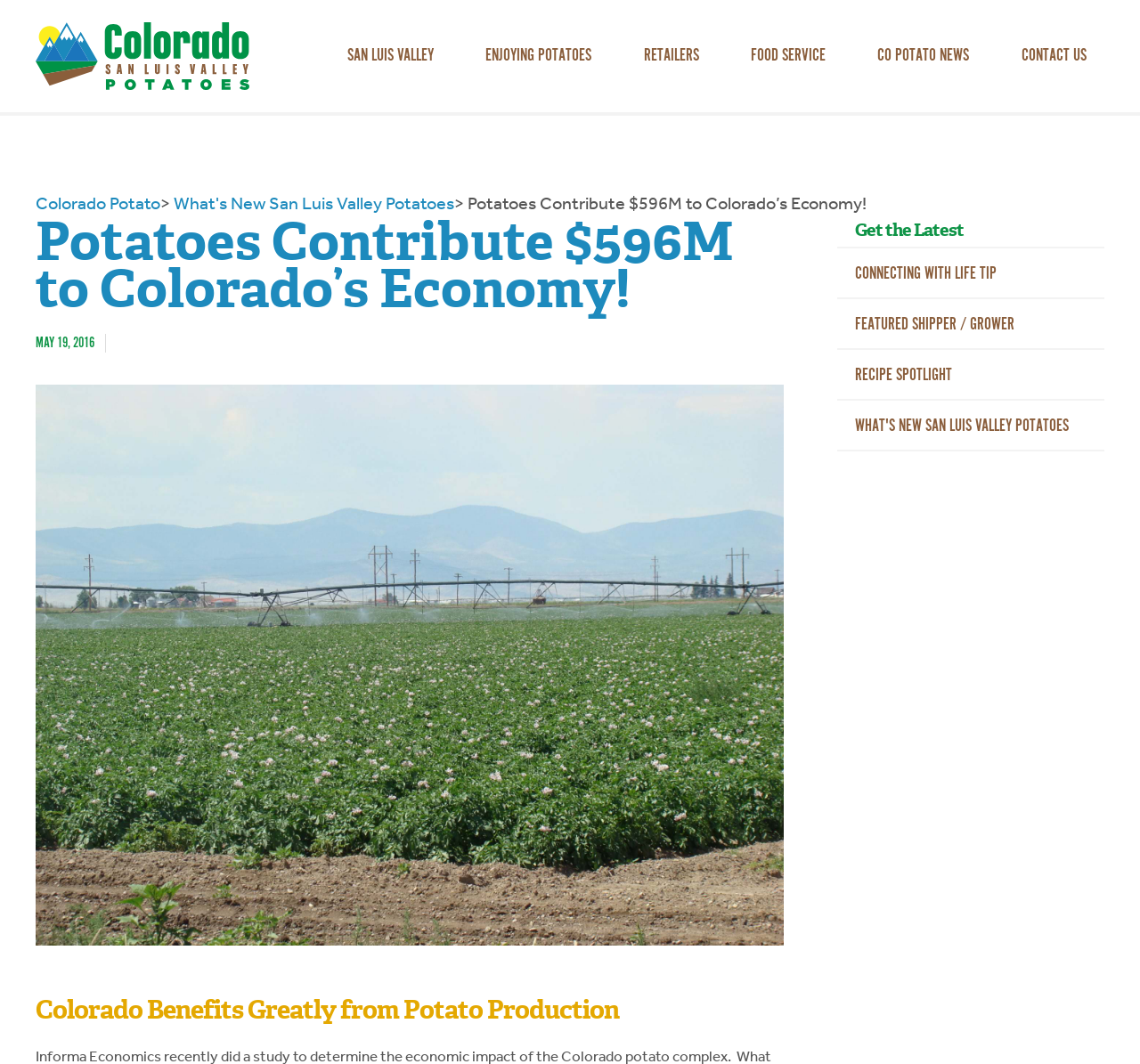Indicate the bounding box coordinates of the clickable region to achieve the following instruction: "View CONNECTING WITH LIFE TIP."

[0.734, 0.232, 0.969, 0.281]